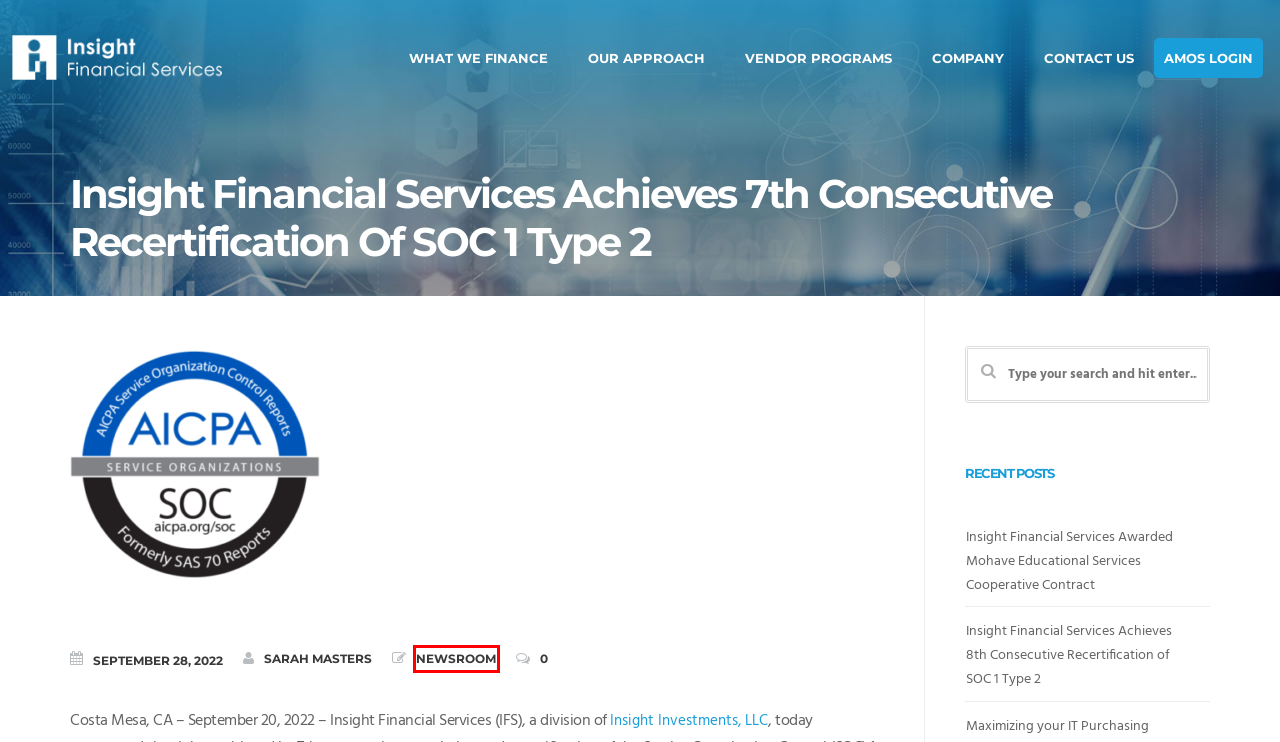You have a screenshot of a webpage with a red bounding box around a UI element. Determine which webpage description best matches the new webpage that results from clicking the element in the bounding box. Here are the candidates:
A. Company - IFS Leasing
B. Our Approach - IFS Leasing
C. Newsroom - Insight Financial Services
D. Expanding Our Awareness | ESG | IFS leasing
E. Esports Equipment | Education | IFS leasing
F. Sarah Masters, Author at Insight Financial Services
G. Healthcare Equipment Leasing | IFS Leasing
H. Material Handling Equipment Financing | IFS Leasing

C